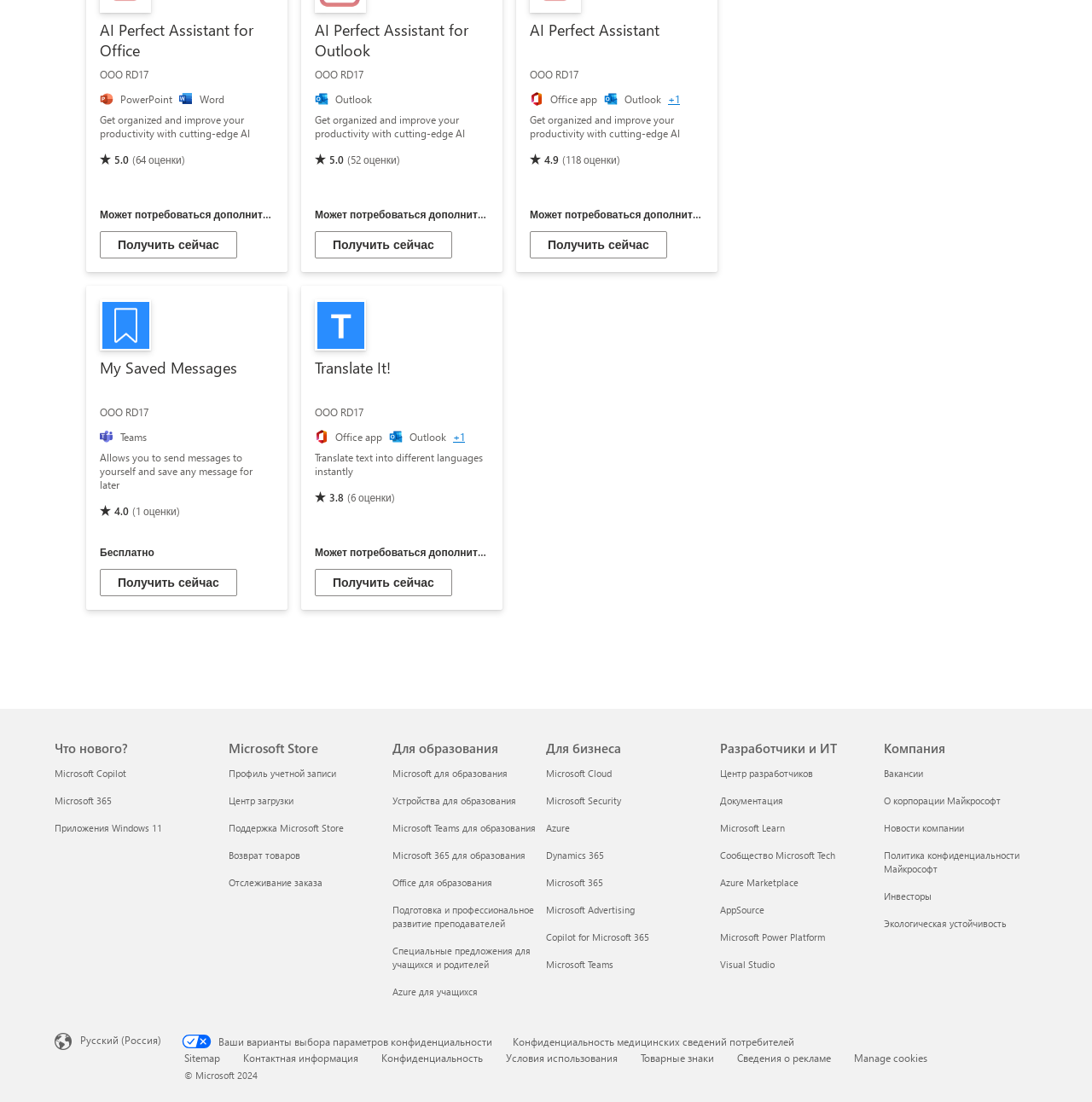What is the name of the third product?
Can you give a detailed and elaborate answer to the question?

I looked at the product icons and descriptions and saw that the third product is named Outlook, which is an office app.